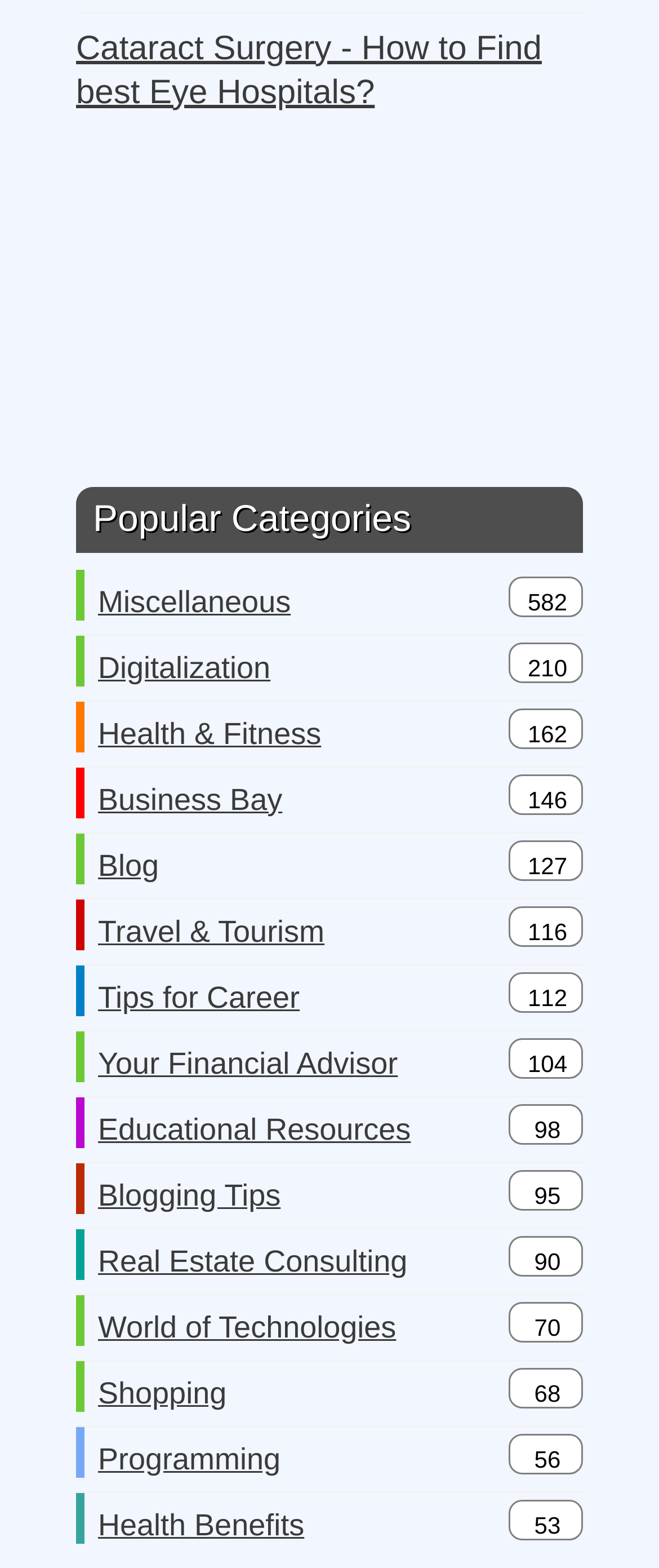Mark the bounding box of the element that matches the following description: "Health & Fitness".

[0.149, 0.447, 0.487, 0.488]